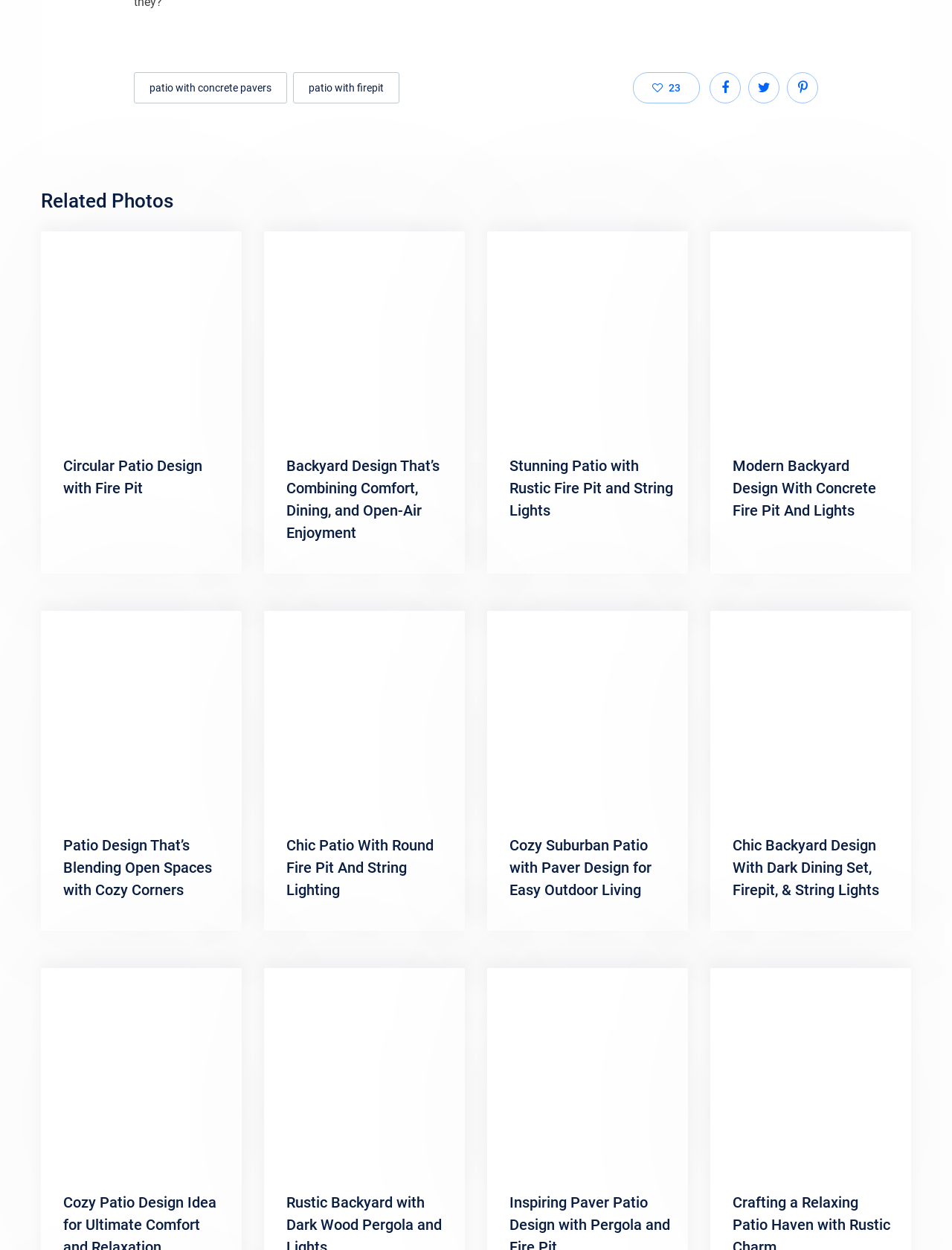Please give a short response to the question using one word or a phrase:
What is the theme of the webpage?

Patio design